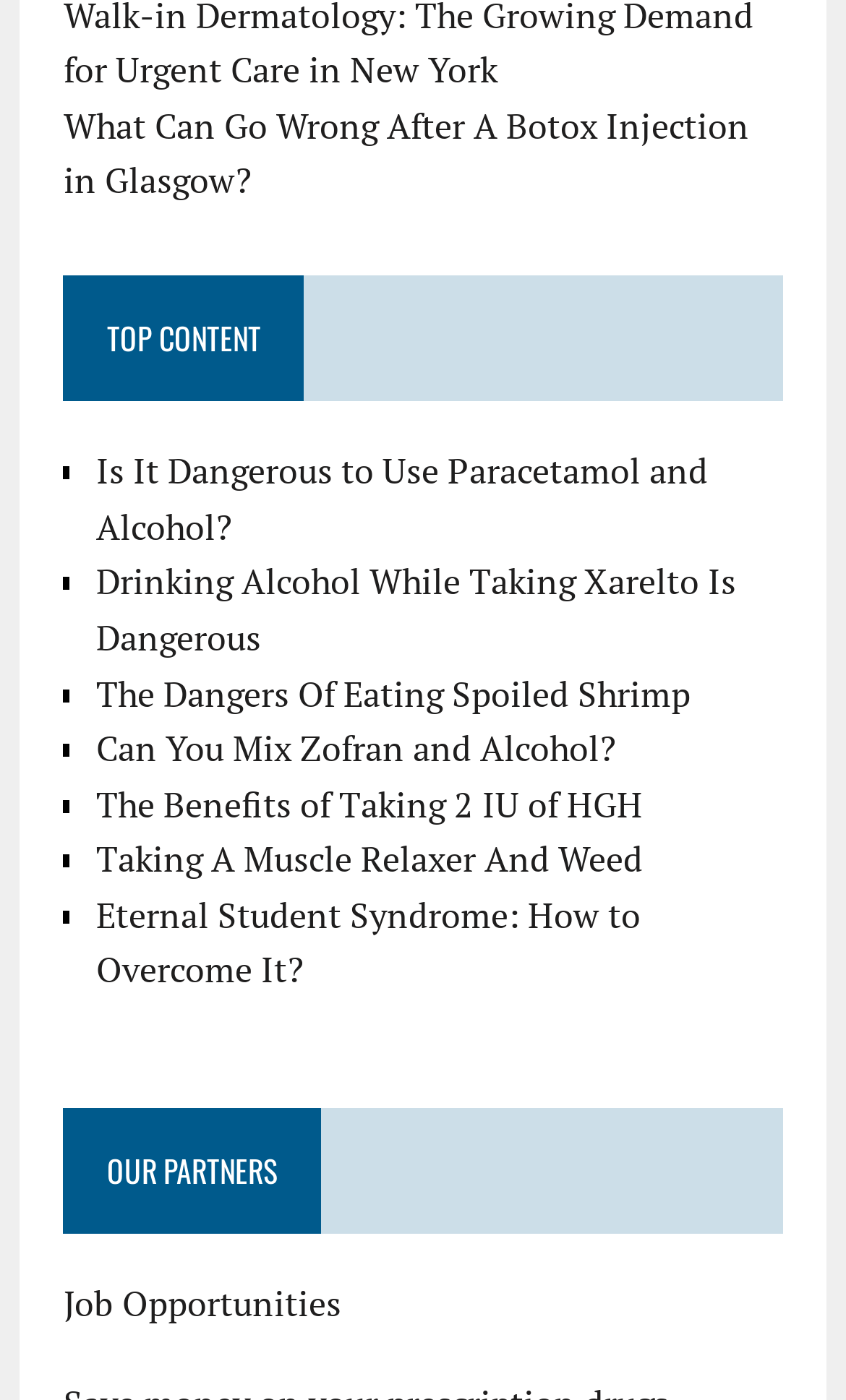How many sections are on this webpage?
Kindly offer a comprehensive and detailed response to the question.

I identified two main sections on this webpage: 'TOP CONTENT' and 'OUR PARTNERS'. The 'TOP CONTENT' section contains links to various articles, and the 'OUR PARTNERS' section contains a link to 'Job Opportunities'.